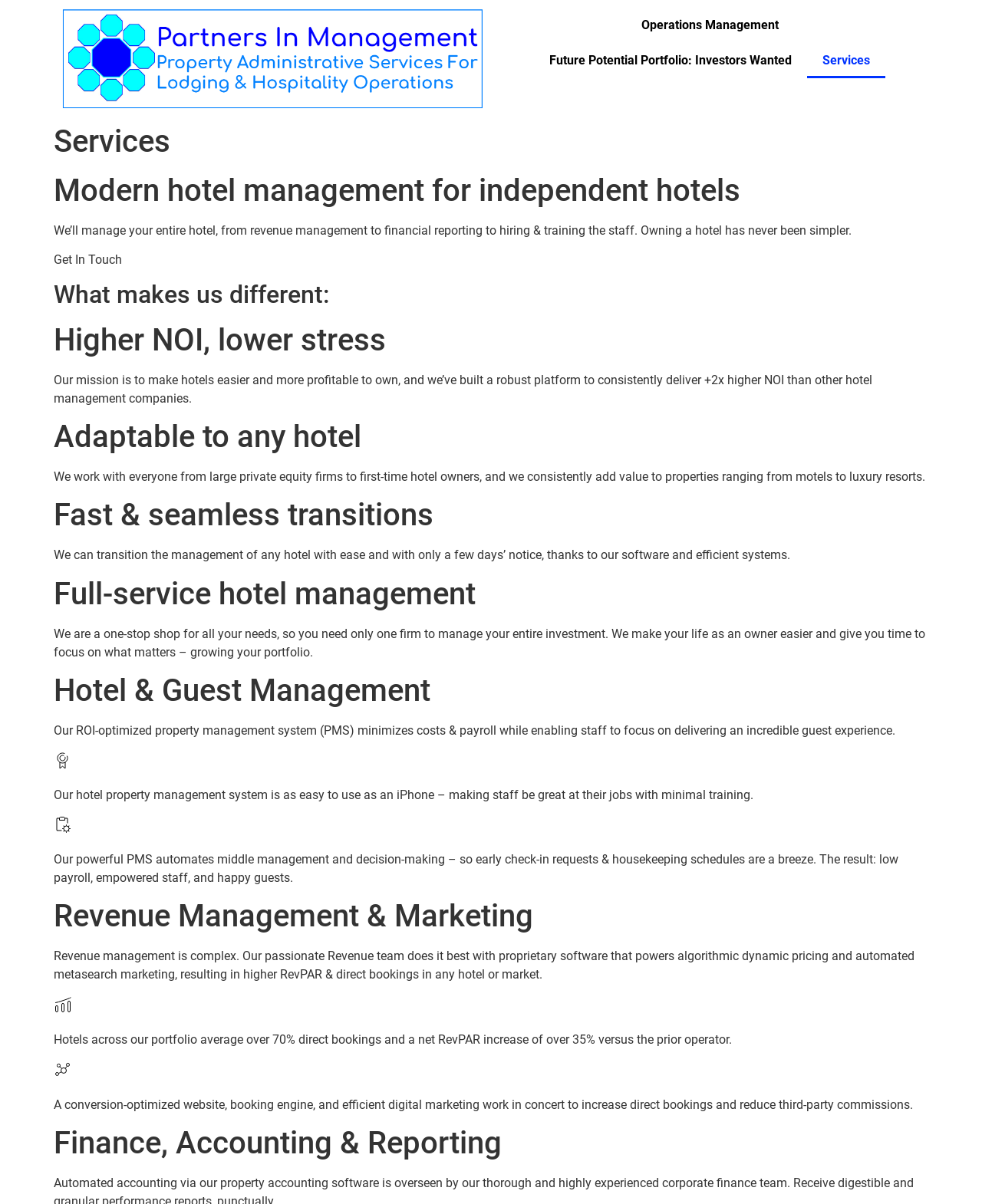Identify the bounding box of the HTML element described as: "Services".

[0.822, 0.036, 0.902, 0.065]